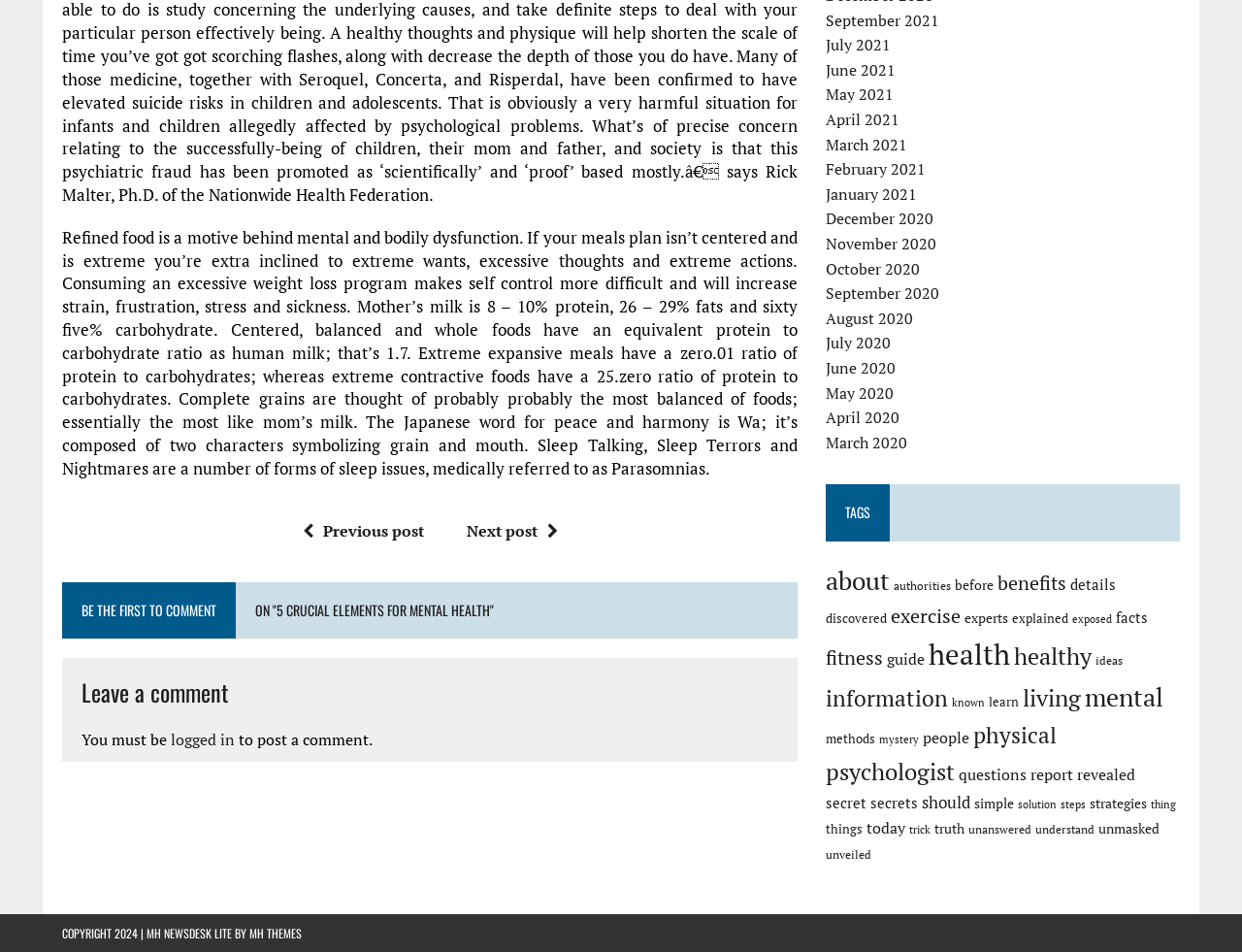Please specify the bounding box coordinates of the region to click in order to perform the following instruction: "Click on the 'September 2021' link".

[0.665, 0.01, 0.756, 0.032]